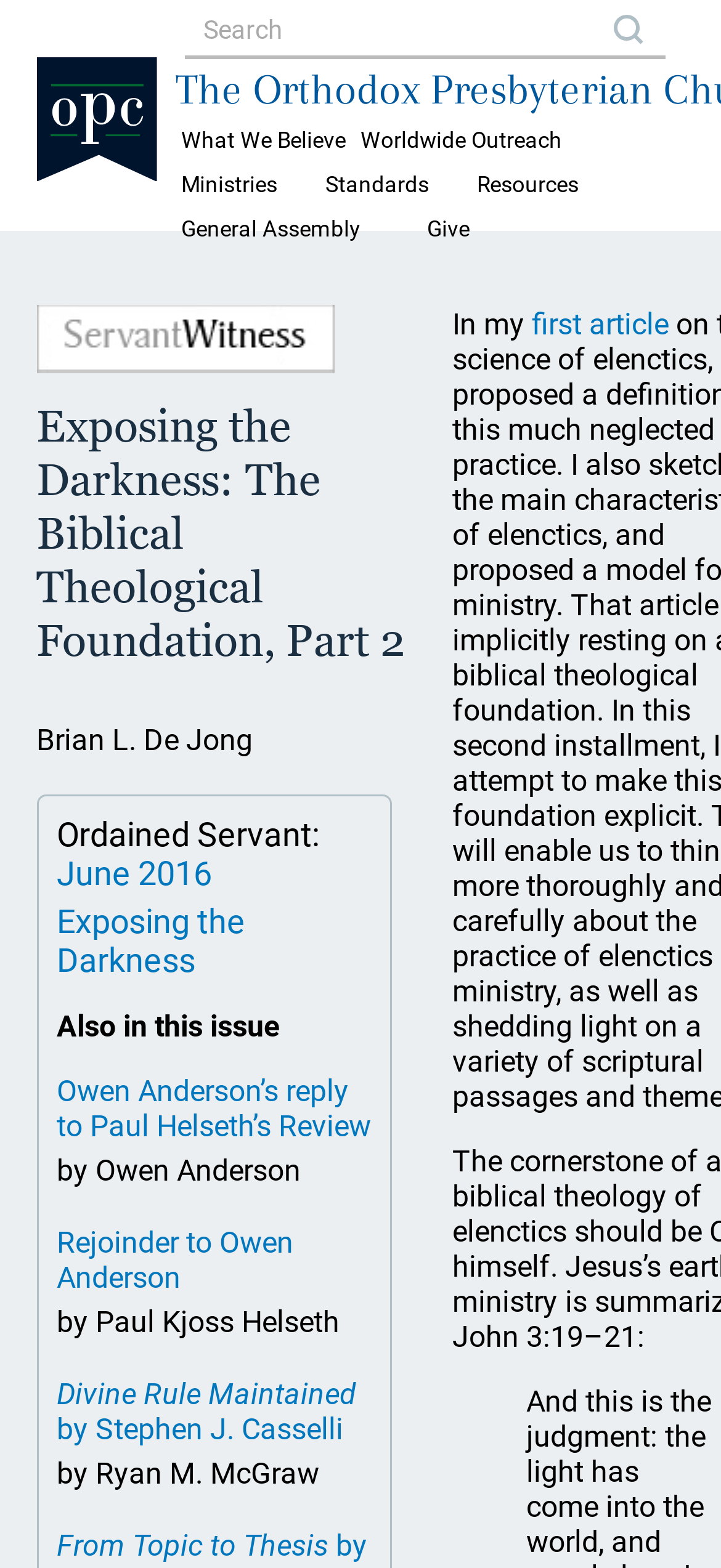Provide an in-depth description of the elements and layout of the webpage.

The webpage appears to be an article or blog post from the Orthodox Presbyterian Church. At the top, there are several tabs or menu items, including "What We Believe", "Worldwide Outreach", "Ministries", "Standards", and "Resources", which are evenly spaced across the top of the page. Below these tabs, there are two links, "General Assembly" and "Give", positioned side by side.

To the left of these links, there is a smaller link "OPC" with an accompanying image of the OPC logo. Above this link, there is a search bar or textbox with a description of how to use it.

The main content of the page begins with a heading, "Exposing the Darkness: The Biblical Theological Foundation, Part 2", which is followed by the author's name, "Brian L. De Jong". Below the heading, there is an image, which may be related to the article's content.

The article itself appears to be a continuation of a previous piece, as indicated by the text "In my first article on the science of elenctics, I proposed a definition of this much neglected practice. I also sketched the main characteristics of ...". The article is divided into sections, with links to other related articles or issues, such as "June 2016" and "Exposing the Darkness". There are also links to responses or rejoinders to the article, including "Owen Anderson’s reply to Paul Helseth’s Review" and "Rejoinder to Owen Anderson".